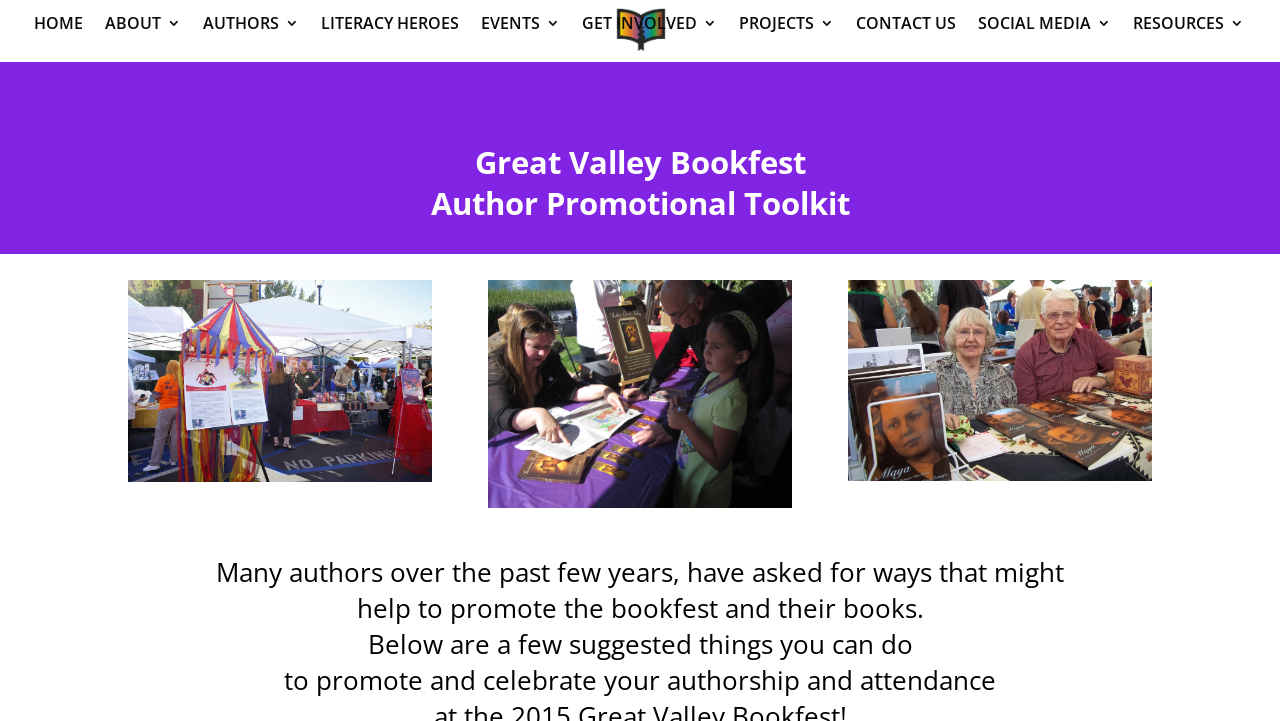Based on the image, give a detailed response to the question: How many navigation links are there?

I counted the number of links in the navigation menu, which are HOME, ABOUT, AUTHORS, LITERACY HEROES, EVENTS, GET INVOLVED, PROJECTS, CONTACT US, and SOCIAL MEDIA.